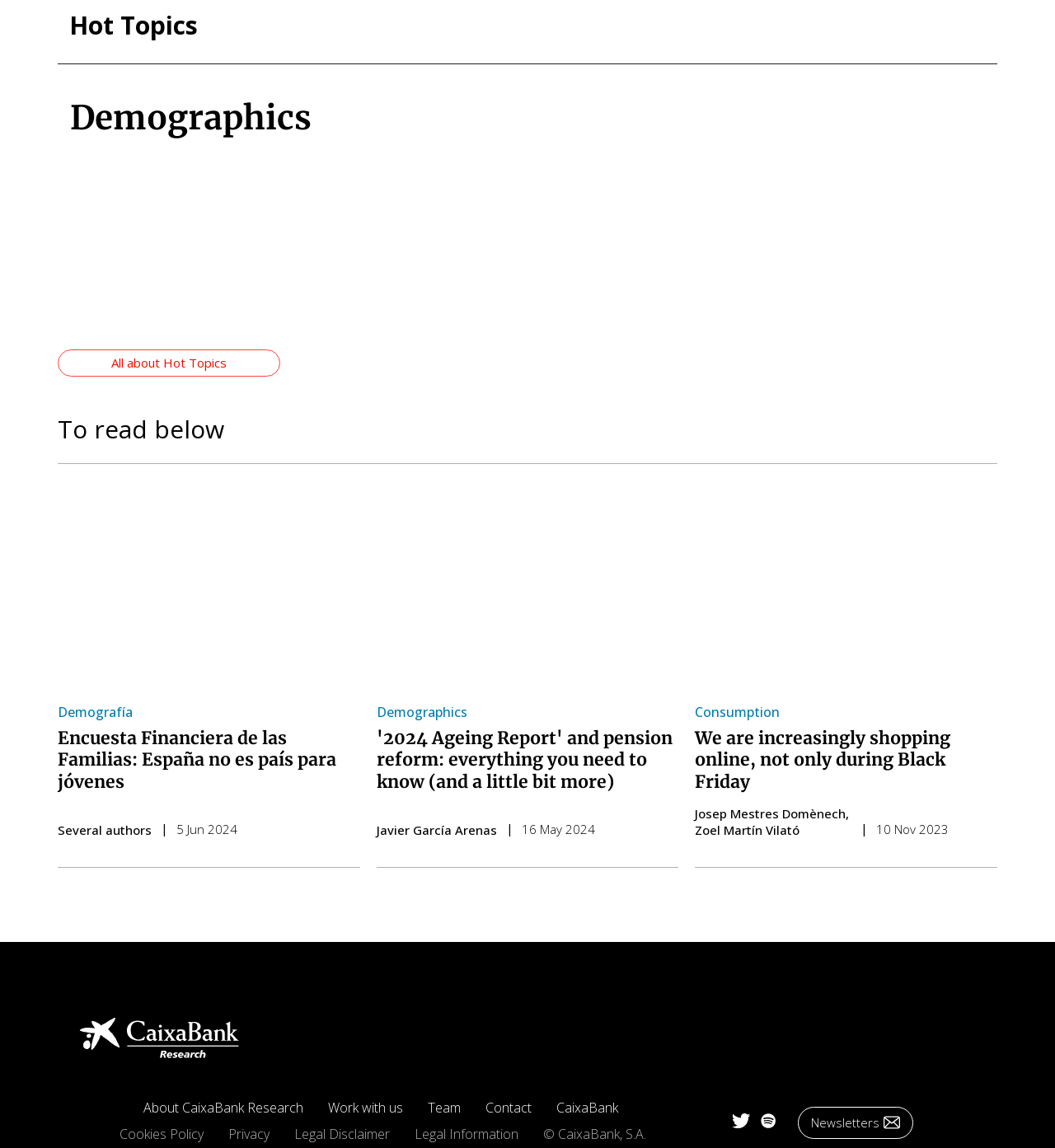What is the date of the third article?
Please give a detailed and elaborate answer to the question based on the image.

The third article is located at the bottom-left section of the webpage, and its heading is 'We are increasingly shopping online, not only during Black Friday'. The date of this article is 10 Nov 2023, which is mentioned below the heading.